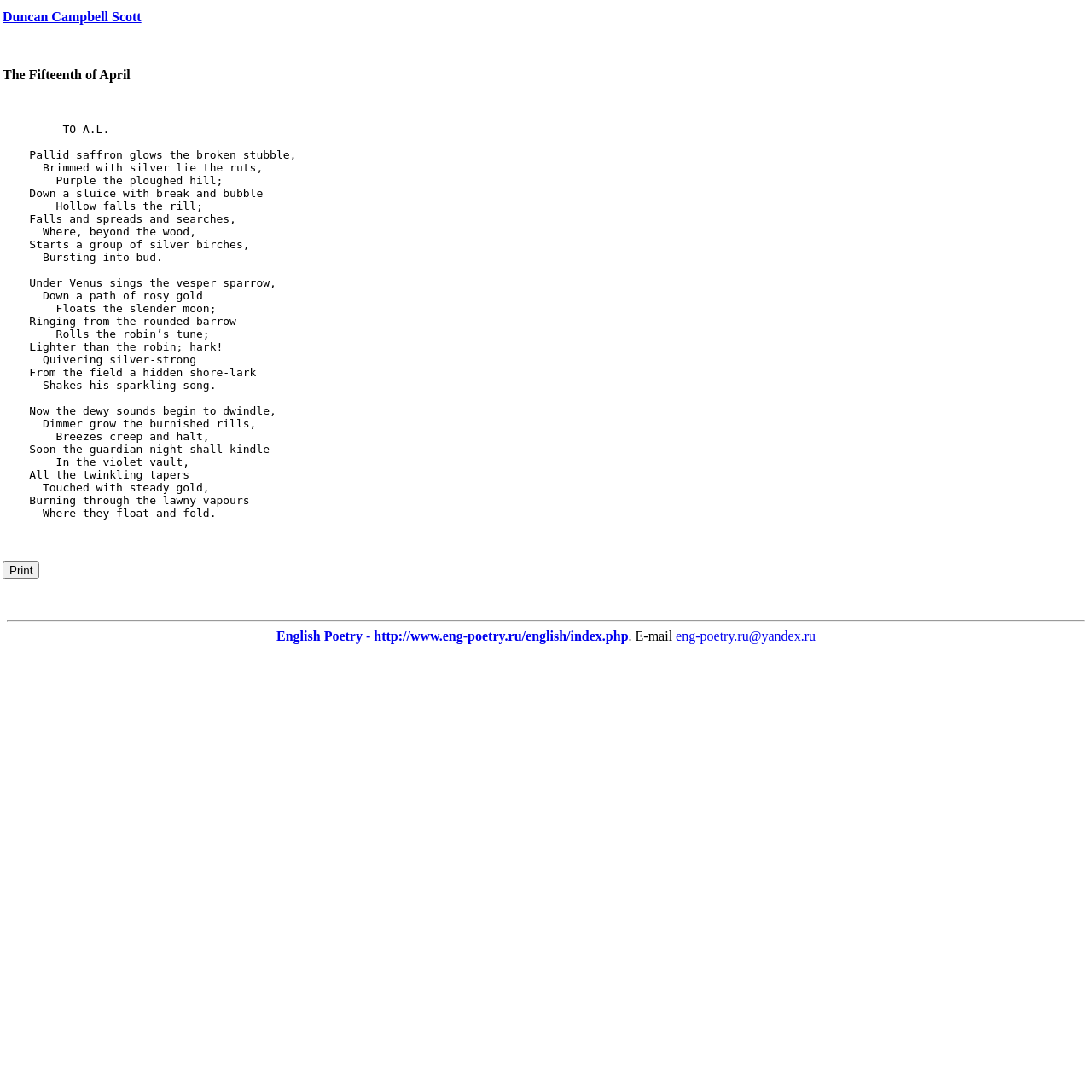Determine the bounding box for the described UI element: "eng-poetry.ru@yandex.ru".

[0.619, 0.576, 0.747, 0.589]